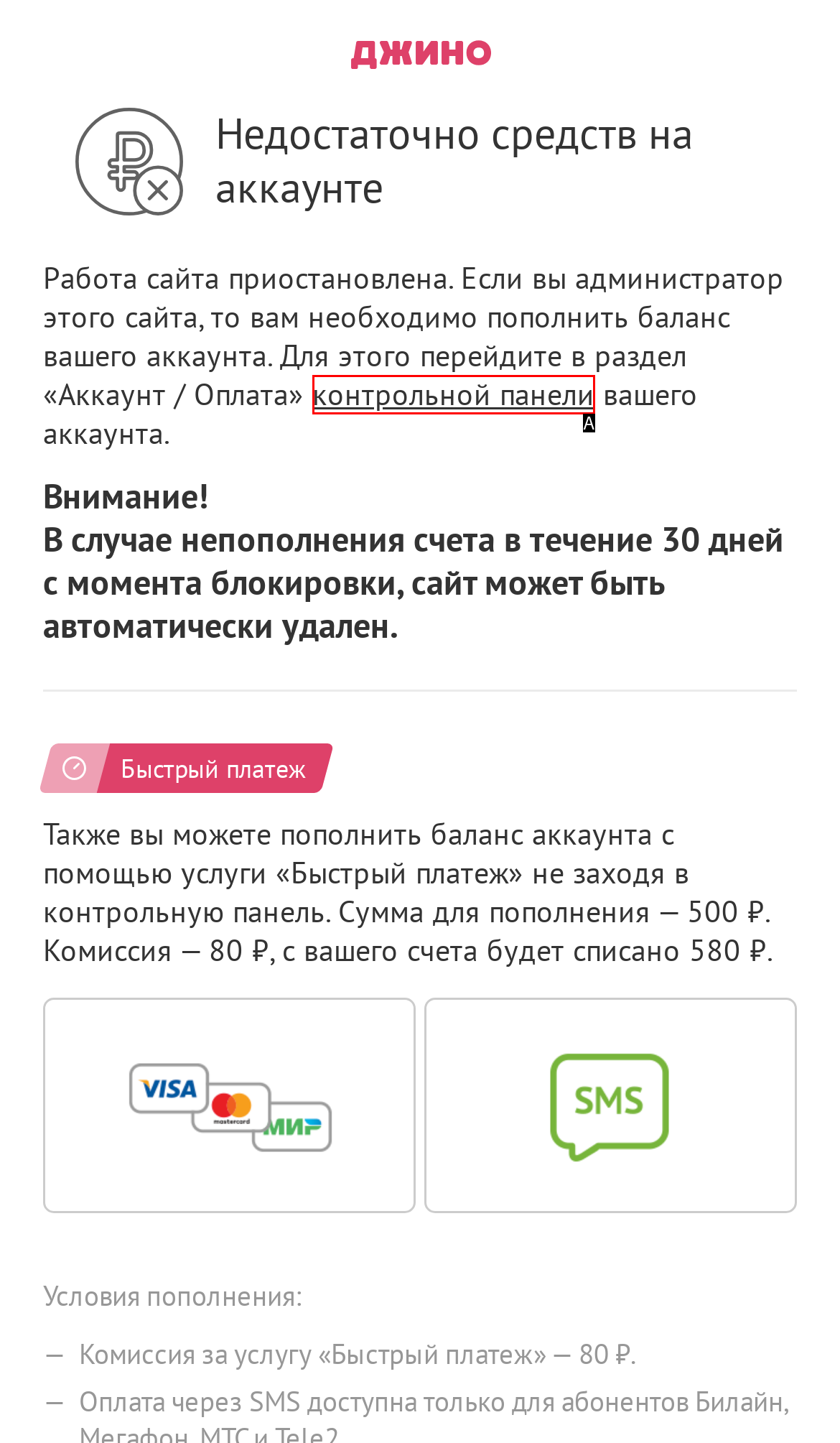With the provided description: контрольной панели, select the most suitable HTML element. Respond with the letter of the selected option.

A